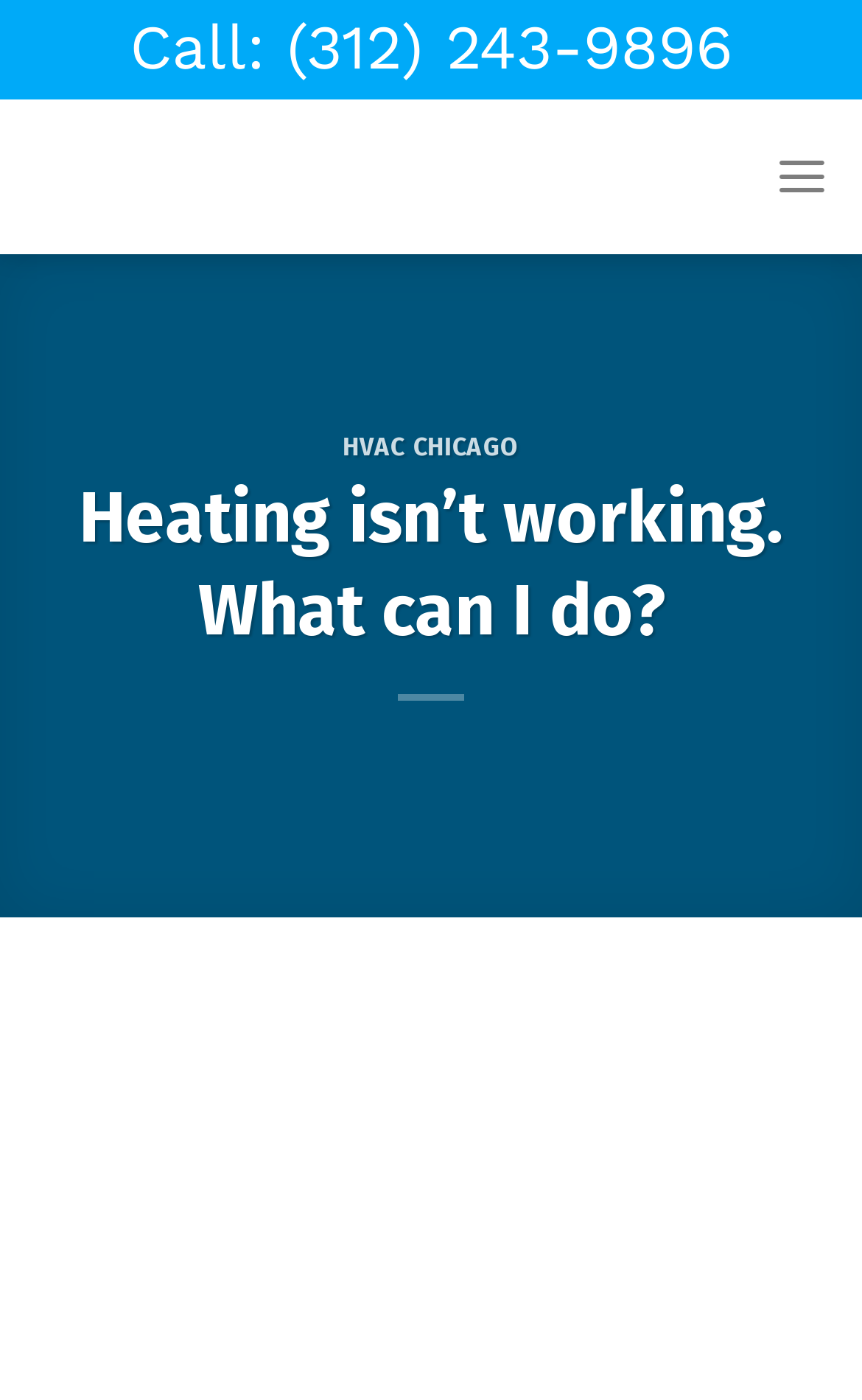Identify the bounding box for the described UI element: "alt="hozbeautiful"".

None